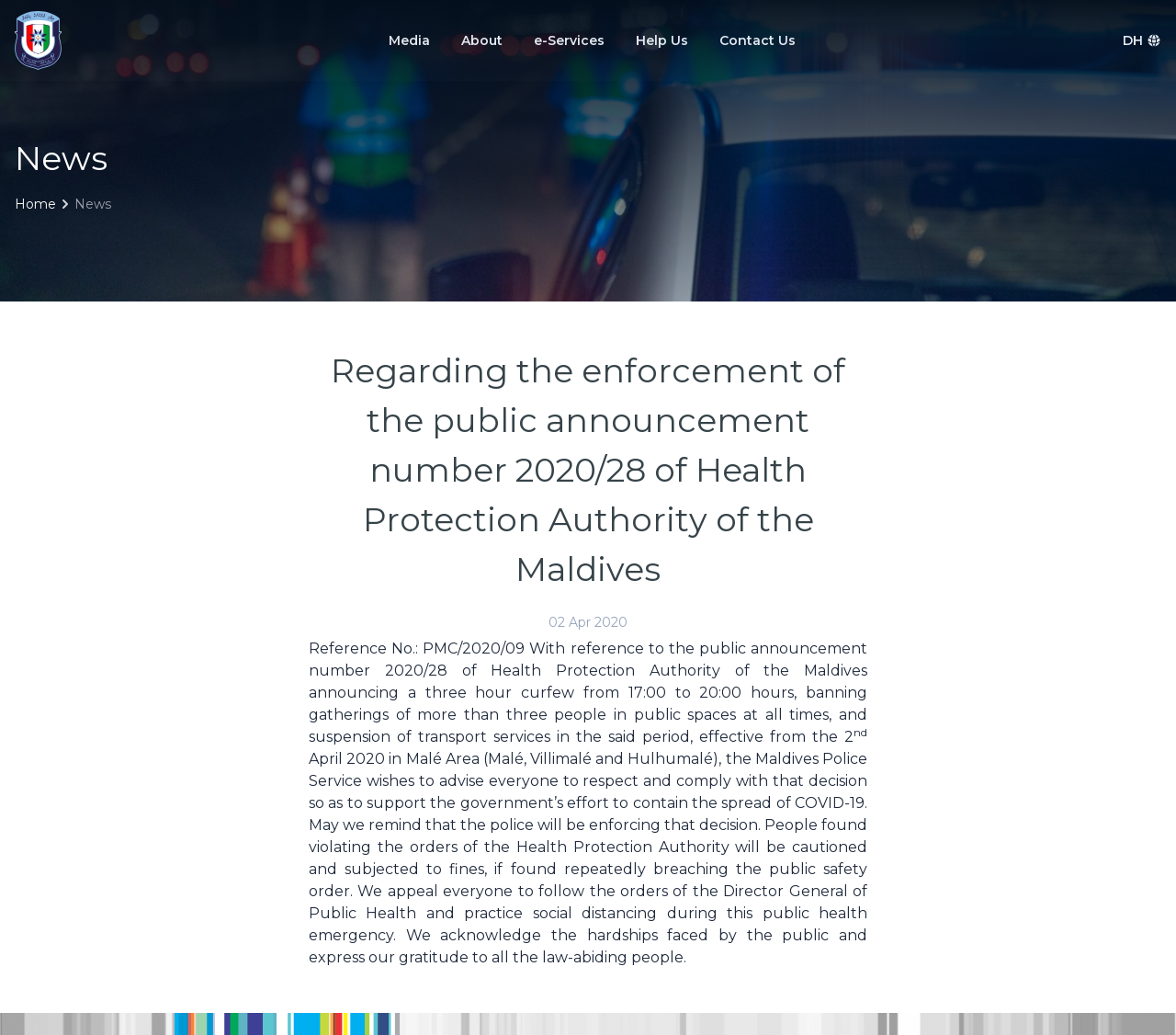Detail the various sections and features of the webpage.

The webpage is the official website of the Maldives Police Service. At the top left, there is a link and an image, both labeled "MPS". Below this, there are five horizontal menu items: "Media", "About", "e-Services", "Help Us", and "Contact Us". The "Contact Us" item is a link. To the right of these menu items, there is a button labeled "DH". 

Below the menu items, there is a heading that reads "News". Underneath this heading, there is a link labeled "Home" accompanied by a small image. 

The main content of the webpage is an article that takes up most of the page. The article has a heading that discusses the enforcement of a public announcement by the Health Protection Authority of the Maldives. Below the heading, there is a date "02 Apr 2020". The article then provides a detailed announcement from the Maldives Police Service regarding a curfew, gatherings, and transport services in relation to COVID-19. The announcement includes a superscript and ends with an appeal to the public to follow the orders of the Director General of Public Health and practice social distancing during the public health emergency.